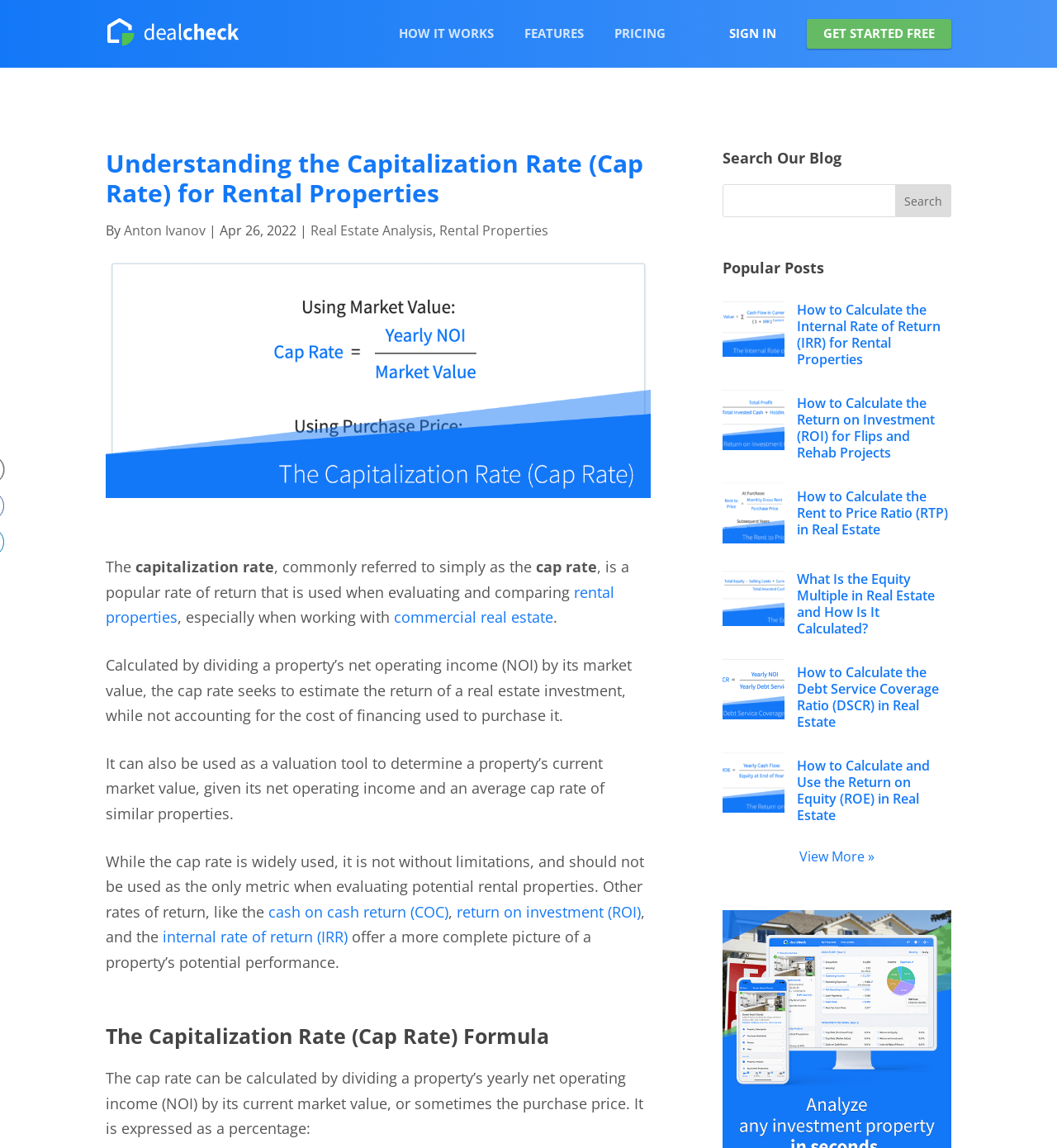Determine the coordinates of the bounding box that should be clicked to complete the instruction: "Click on the 'GET STARTED FREE' button". The coordinates should be represented by four float numbers between 0 and 1: [left, top, right, bottom].

[0.763, 0.017, 0.9, 0.042]